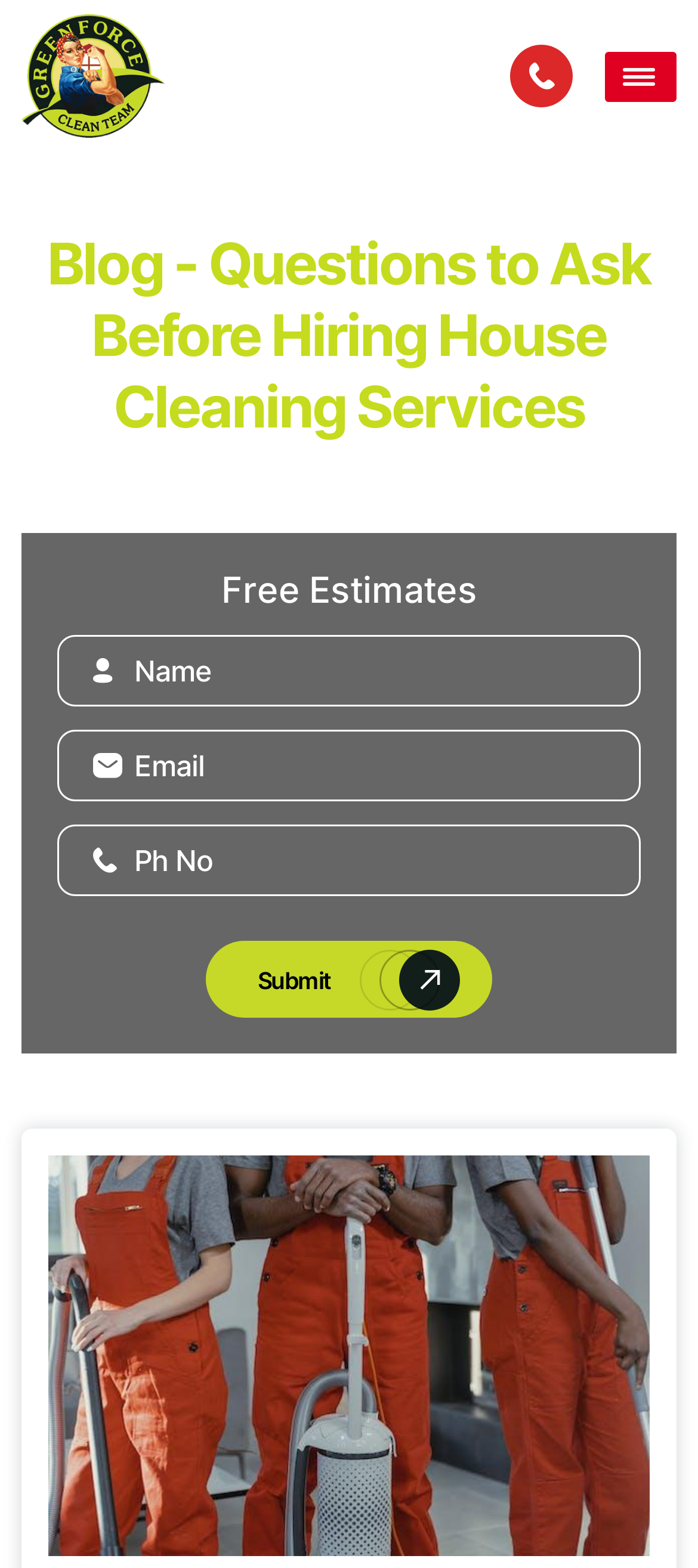Determine the bounding box for the described UI element: "415 673 3266".

[0.731, 0.029, 0.821, 0.069]